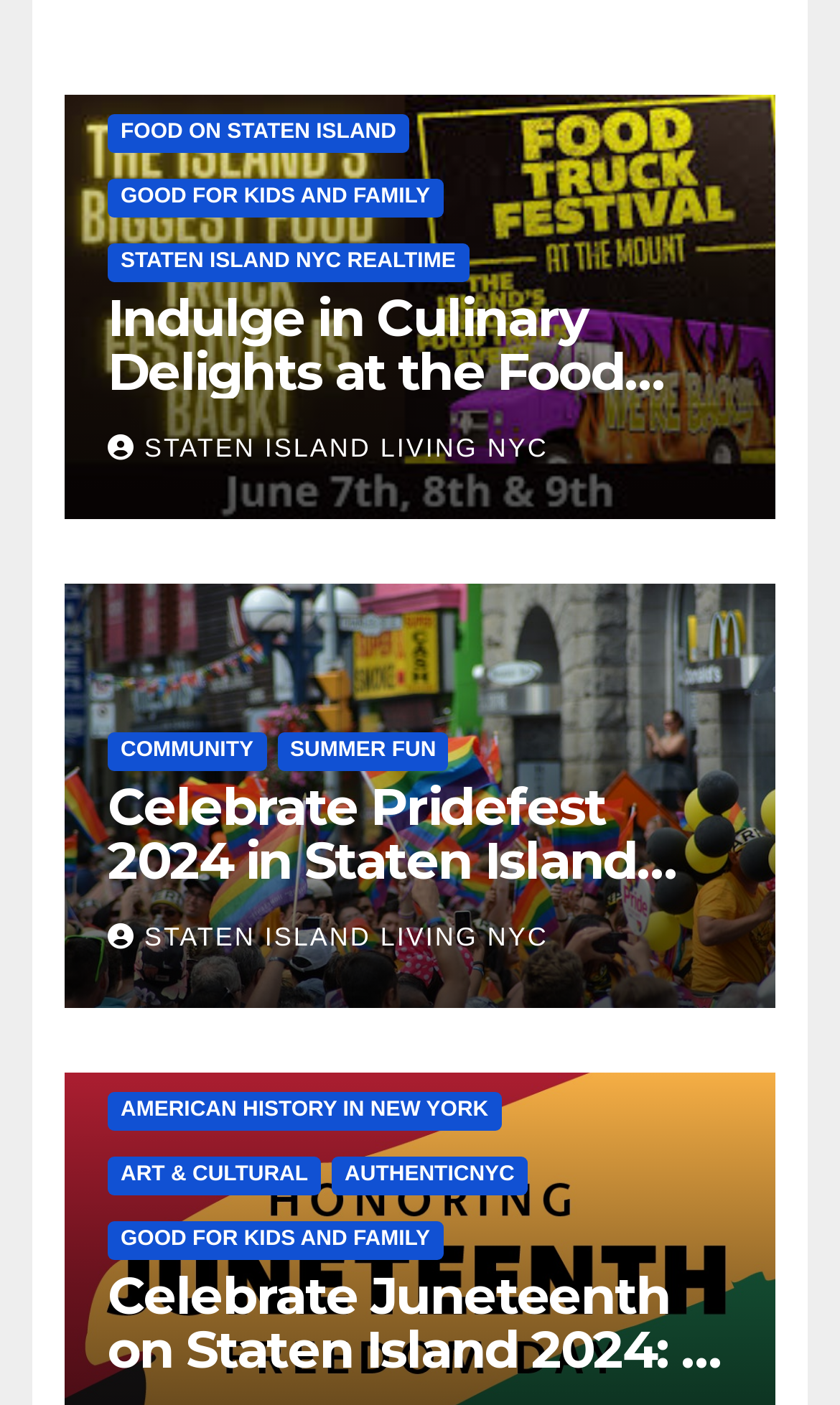Specify the bounding box coordinates of the area to click in order to follow the given instruction: "Explore SUMMER FUN activities."

[0.33, 0.521, 0.534, 0.548]